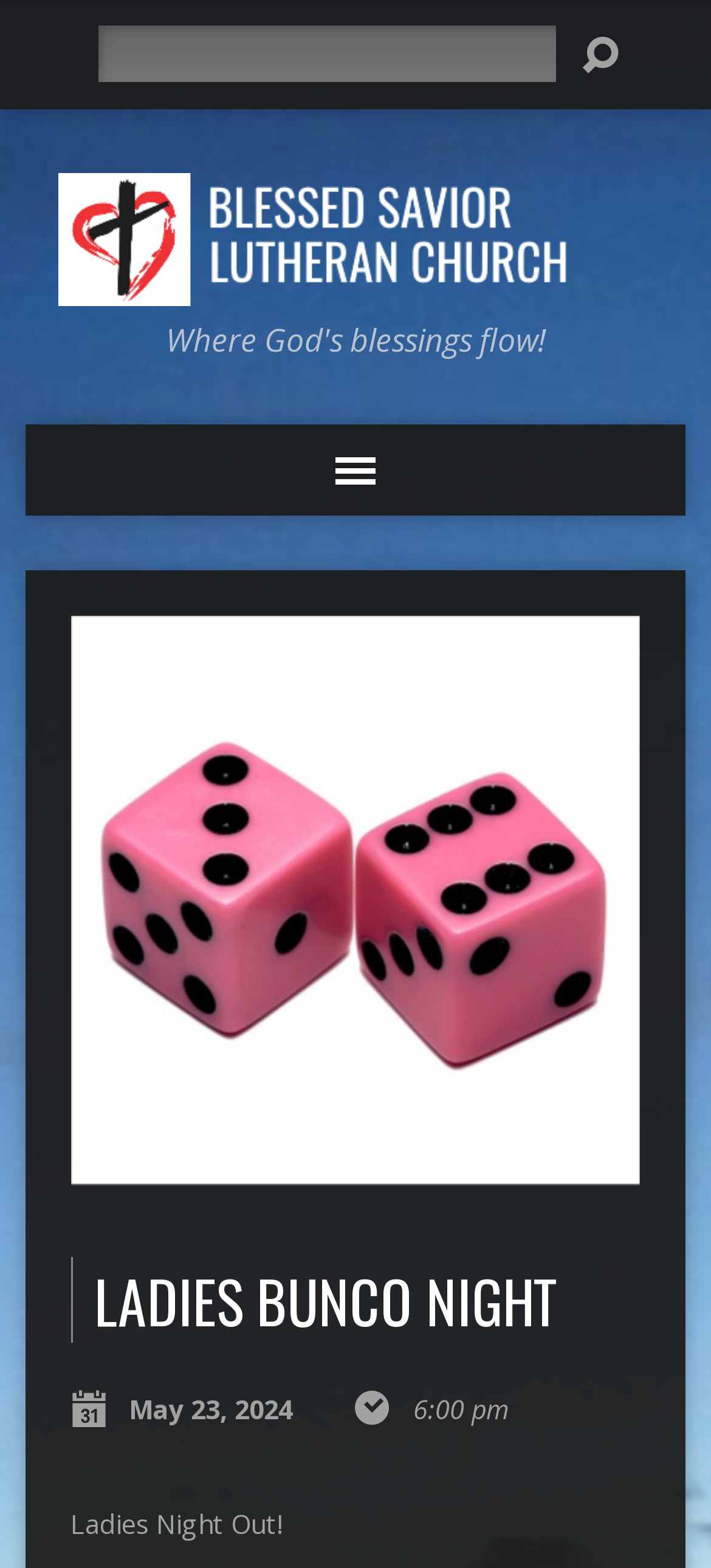Extract the bounding box of the UI element described as: "parent_node: Search title="Search"".

[0.819, 0.024, 0.87, 0.047]